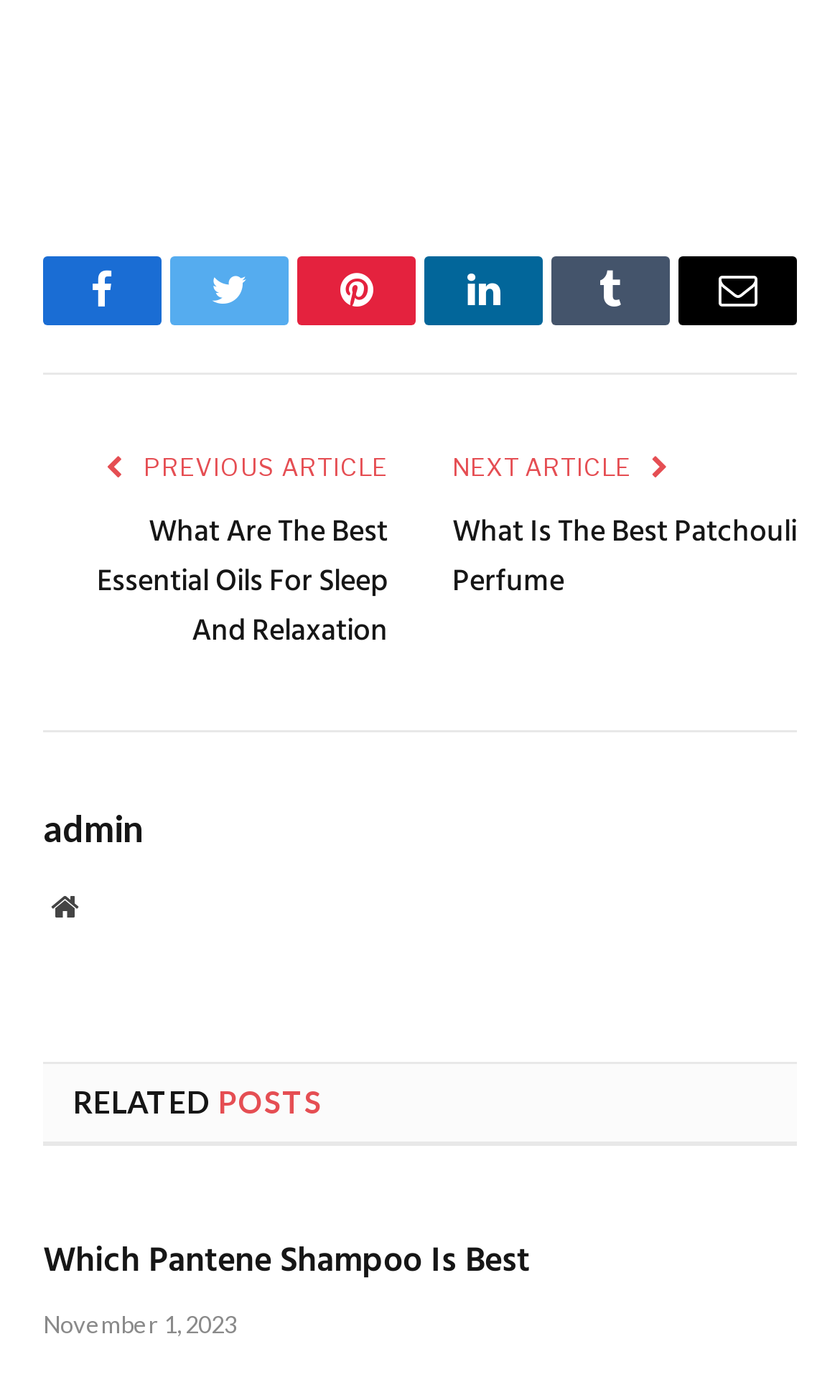Using the element description provided, determine the bounding box coordinates in the format (top-left x, top-left y, bottom-right x, bottom-right y). Ensure that all values are floating point numbers between 0 and 1. Element description: Which Pantene Shampoo Is Best

[0.051, 0.882, 0.631, 0.922]